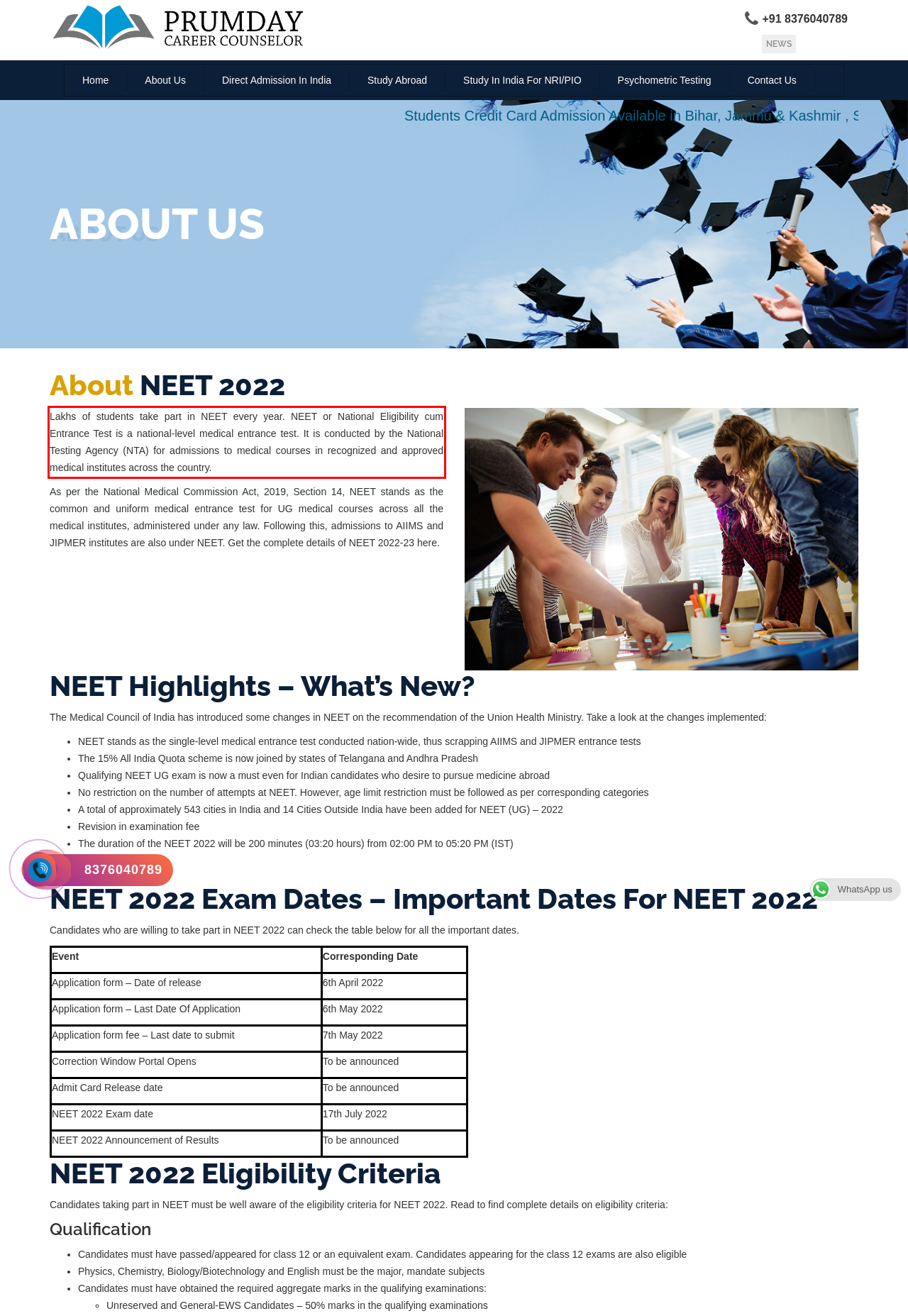Analyze the screenshot of the webpage and extract the text from the UI element that is inside the red bounding box.

Lakhs of students take part in NEET every year. NEET or National Eligibility cum Entrance Test is a national-level medical entrance test. It is conducted by the National Testing Agency (NTA) for admissions to medical courses in recognized and approved medical institutes across the country.